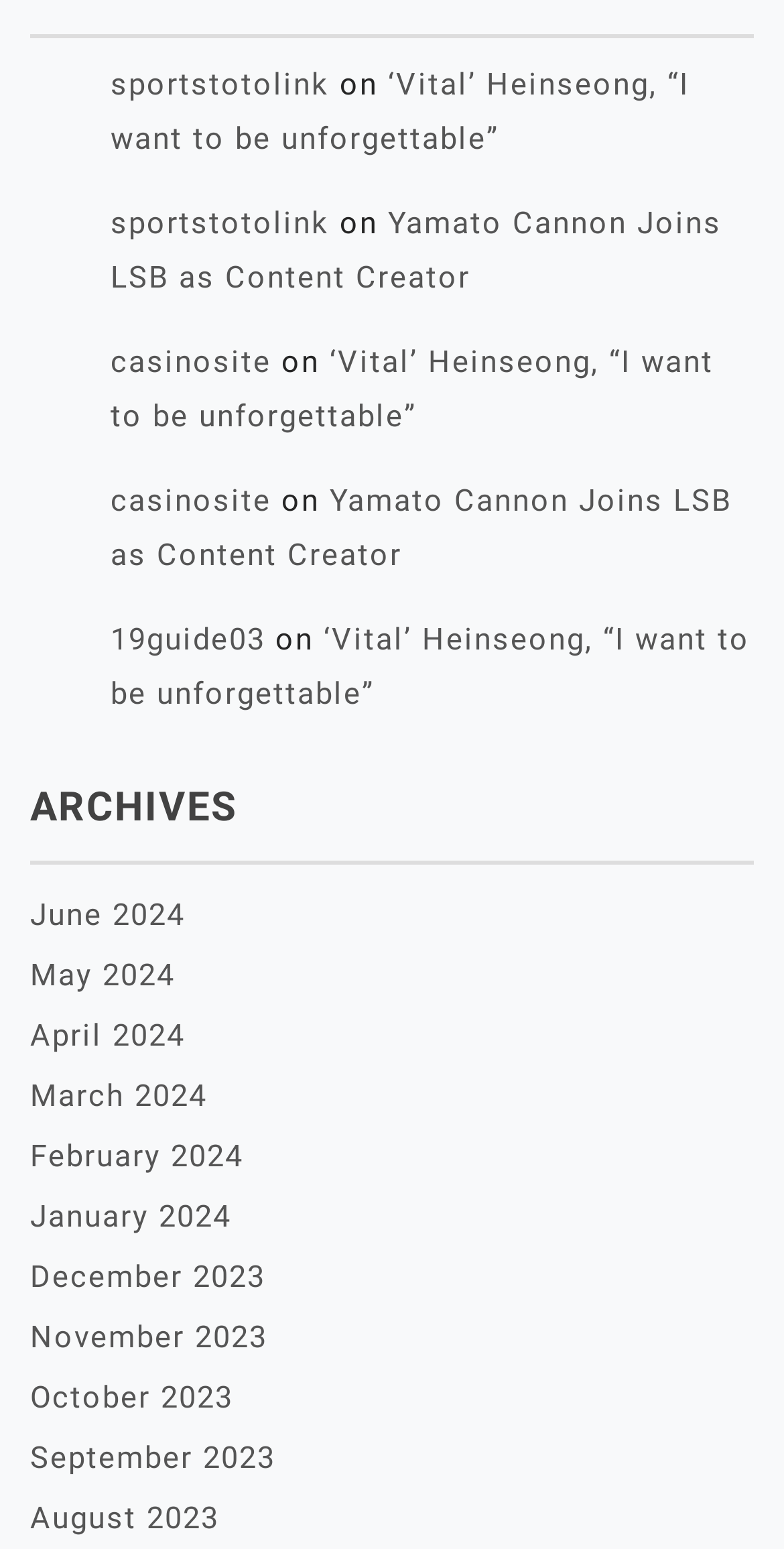Reply to the question below using a single word or brief phrase:
How many months are listed in the archives section?

12